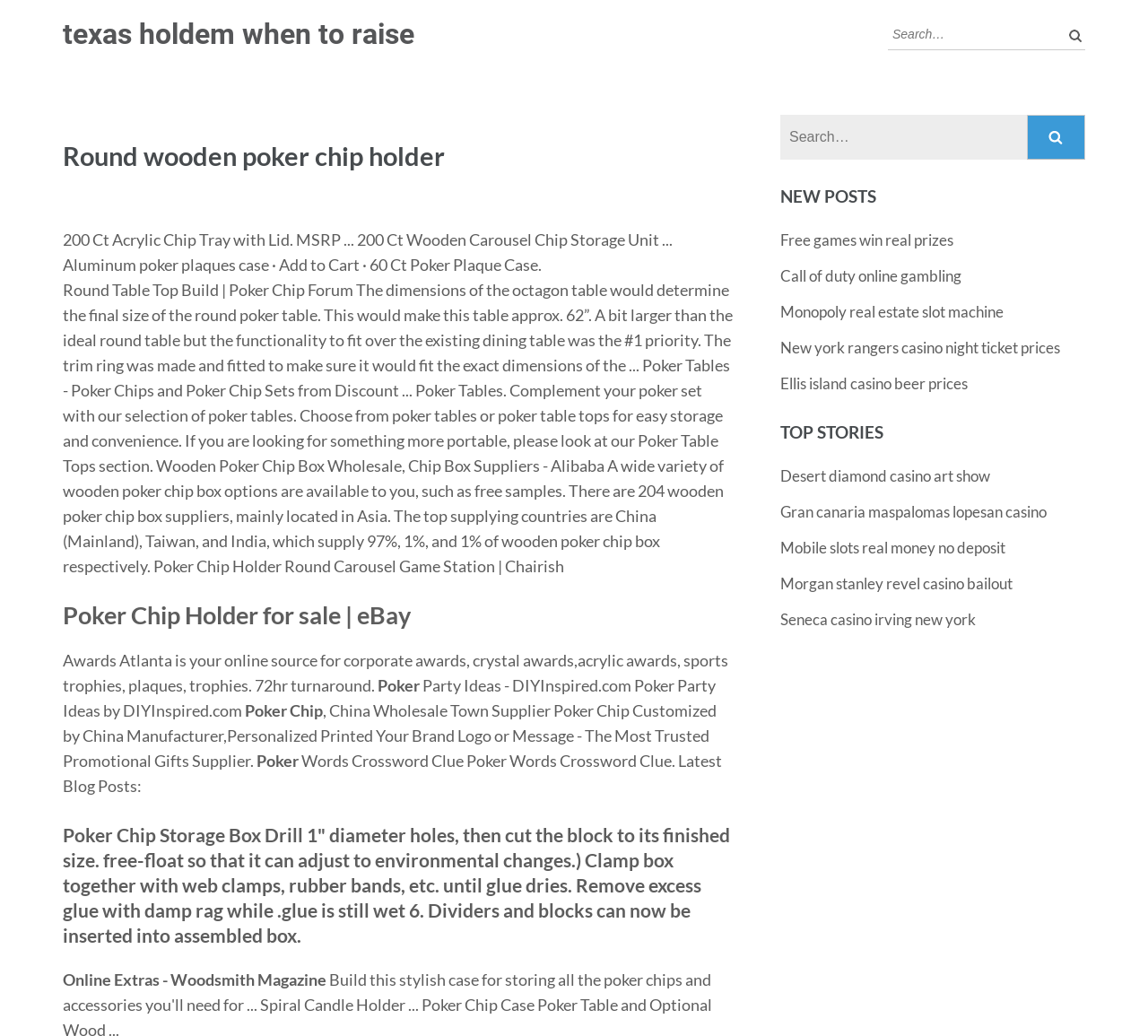Kindly provide the bounding box coordinates of the section you need to click on to fulfill the given instruction: "Click on the 'I WANT IN' button".

None